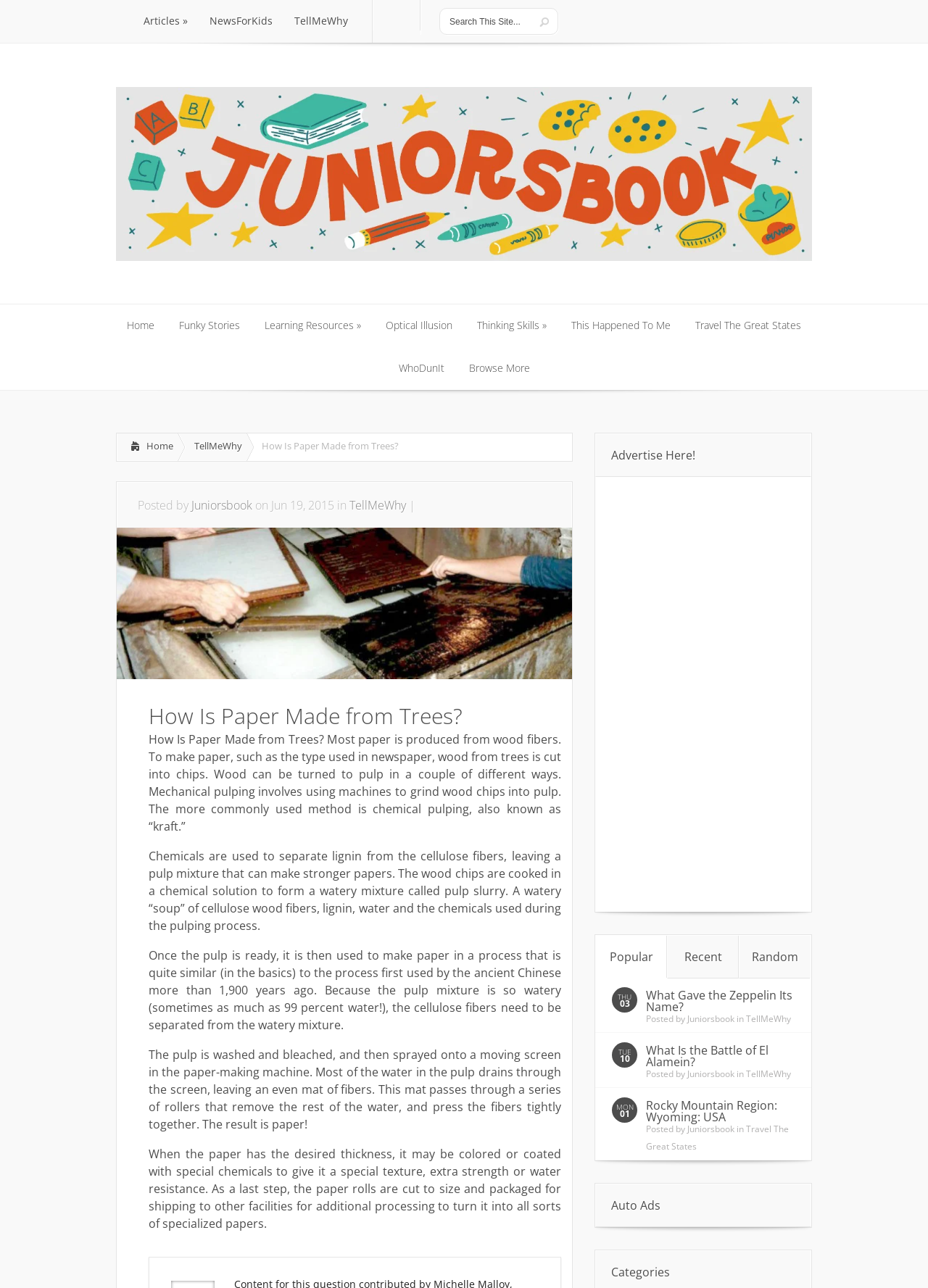Specify the bounding box coordinates of the area to click in order to follow the given instruction: "Search This Site...."

[0.48, 0.012, 0.57, 0.022]